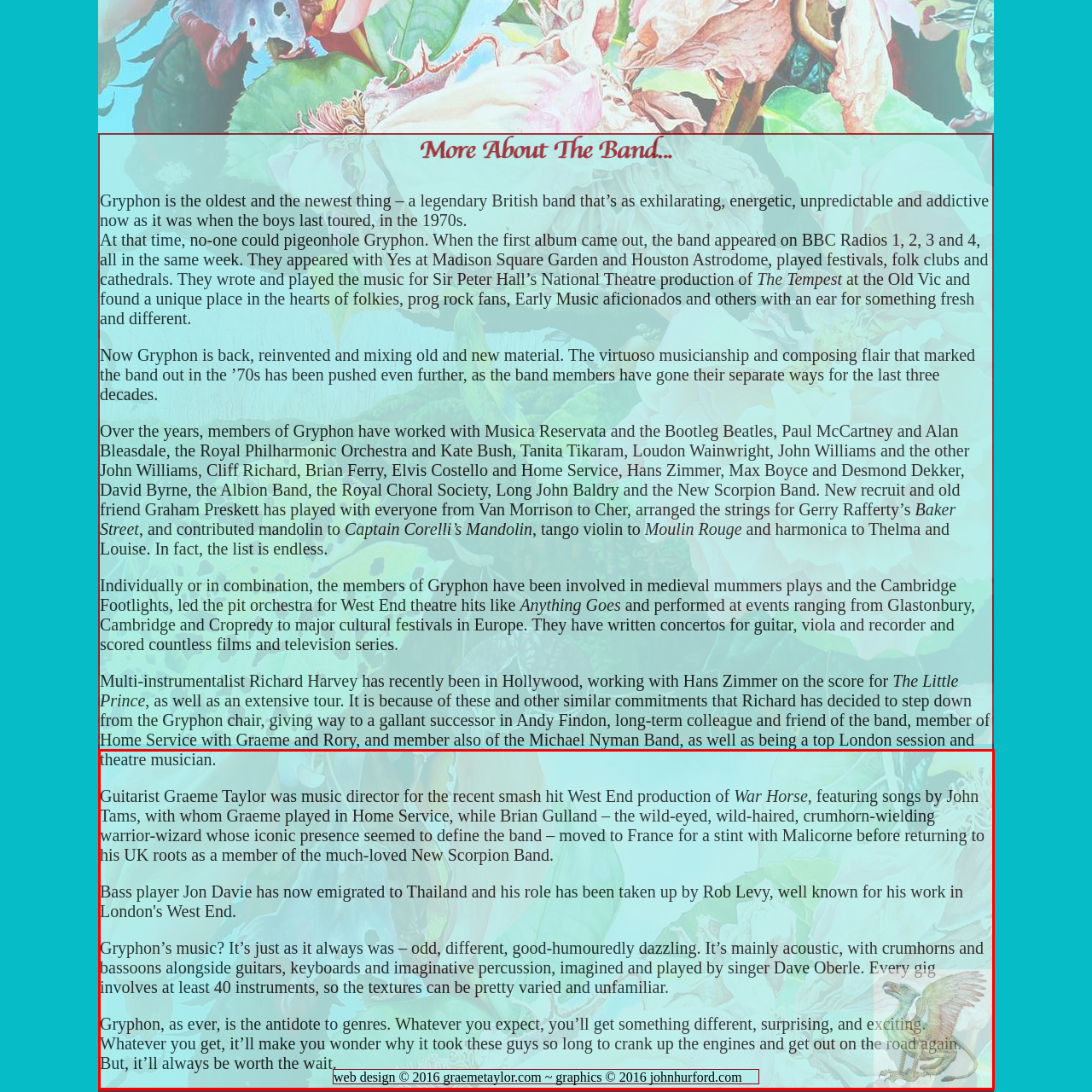Study the image surrounded by the red bounding box and respond as thoroughly as possible to the following question, using the image for reference: What can audiences expect from Gryphon's reunited performance?

The caption states that audiences can expect a refreshed experience filled with both classic and new material, promising surprises and exhilaration for both long-time fans and newcomers alike, indicating the excitement and novelty of their reunited performance.